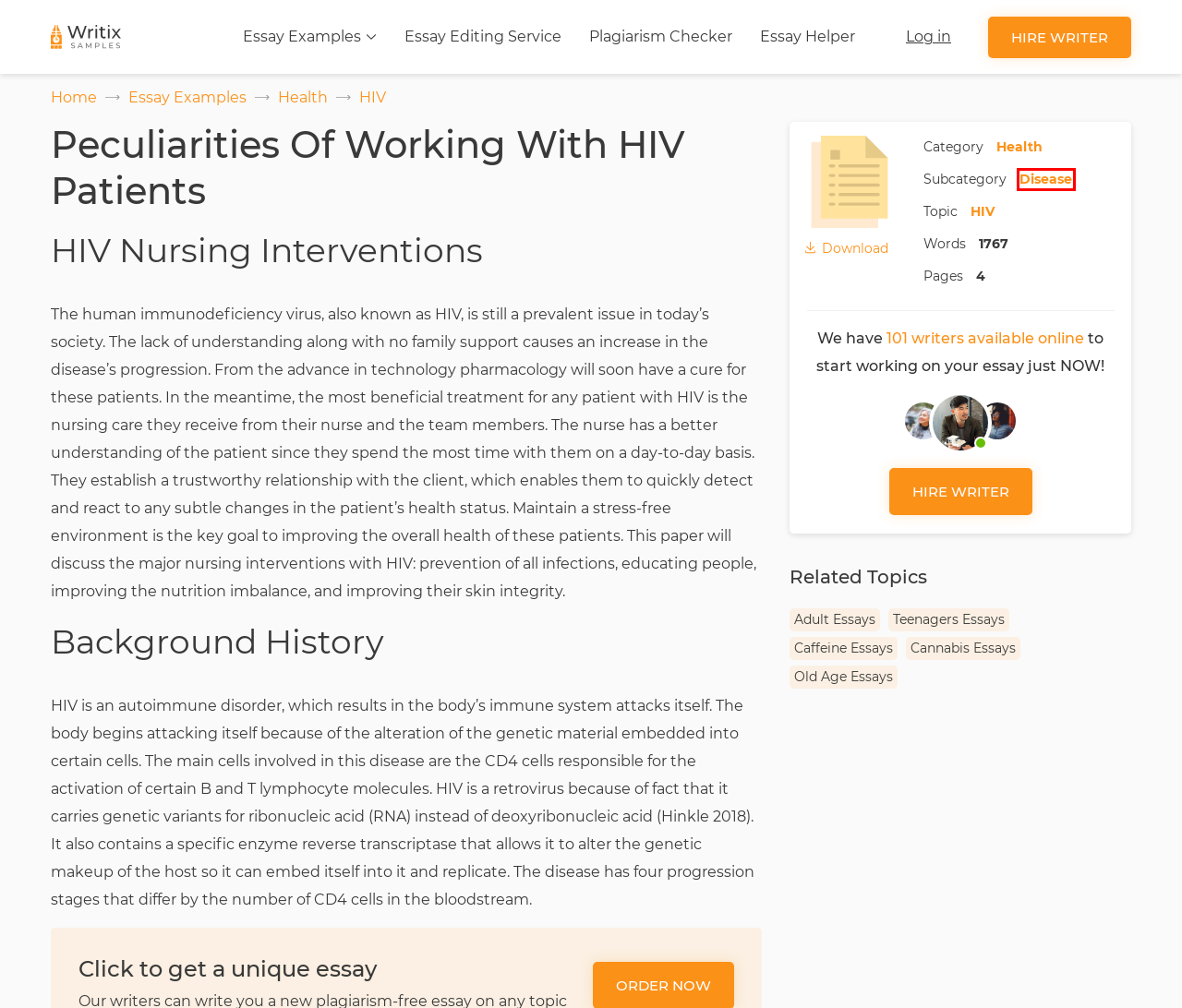You have a screenshot showing a webpage with a red bounding box around a UI element. Choose the webpage description that best matches the new page after clicking the highlighted element. Here are the options:
A. Cannabis Essay Examples - Writix.com
B. Quality Essay Editing Services for Academic Success - Essays.EduBirdie.com
C. Order essay writing & editing service on Writix - Writix.com
D. Adult Essay Examples - Writix.com
E. Disease Essay Examples - Writix.com
F. Caffeine Essay Examples - Writix.com
G. HIV Essay Examples - Writix.com
H. Health Essay Examples - Writix.com

E